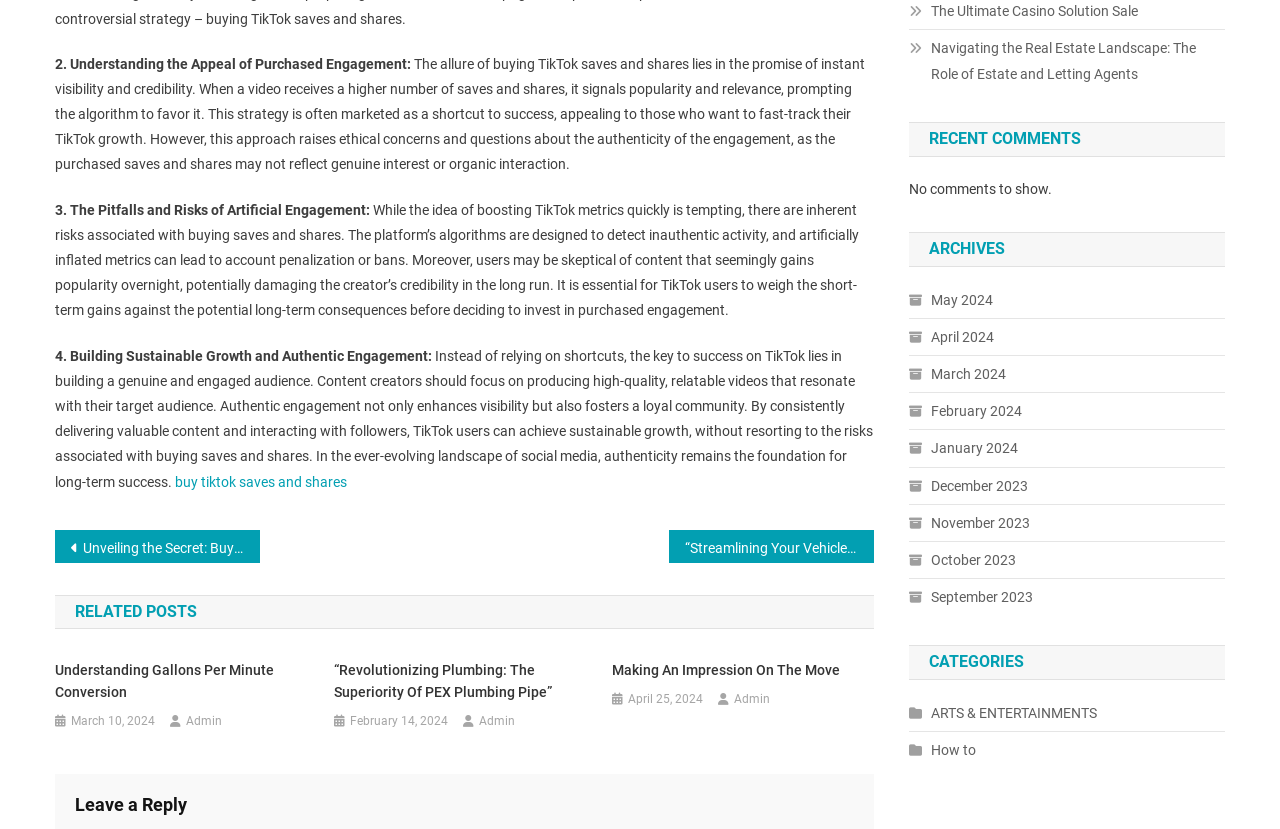Locate the bounding box coordinates of the UI element described by: "December 2023". Provide the coordinates as four float numbers between 0 and 1, formatted as [left, top, right, bottom].

[0.71, 0.57, 0.803, 0.601]